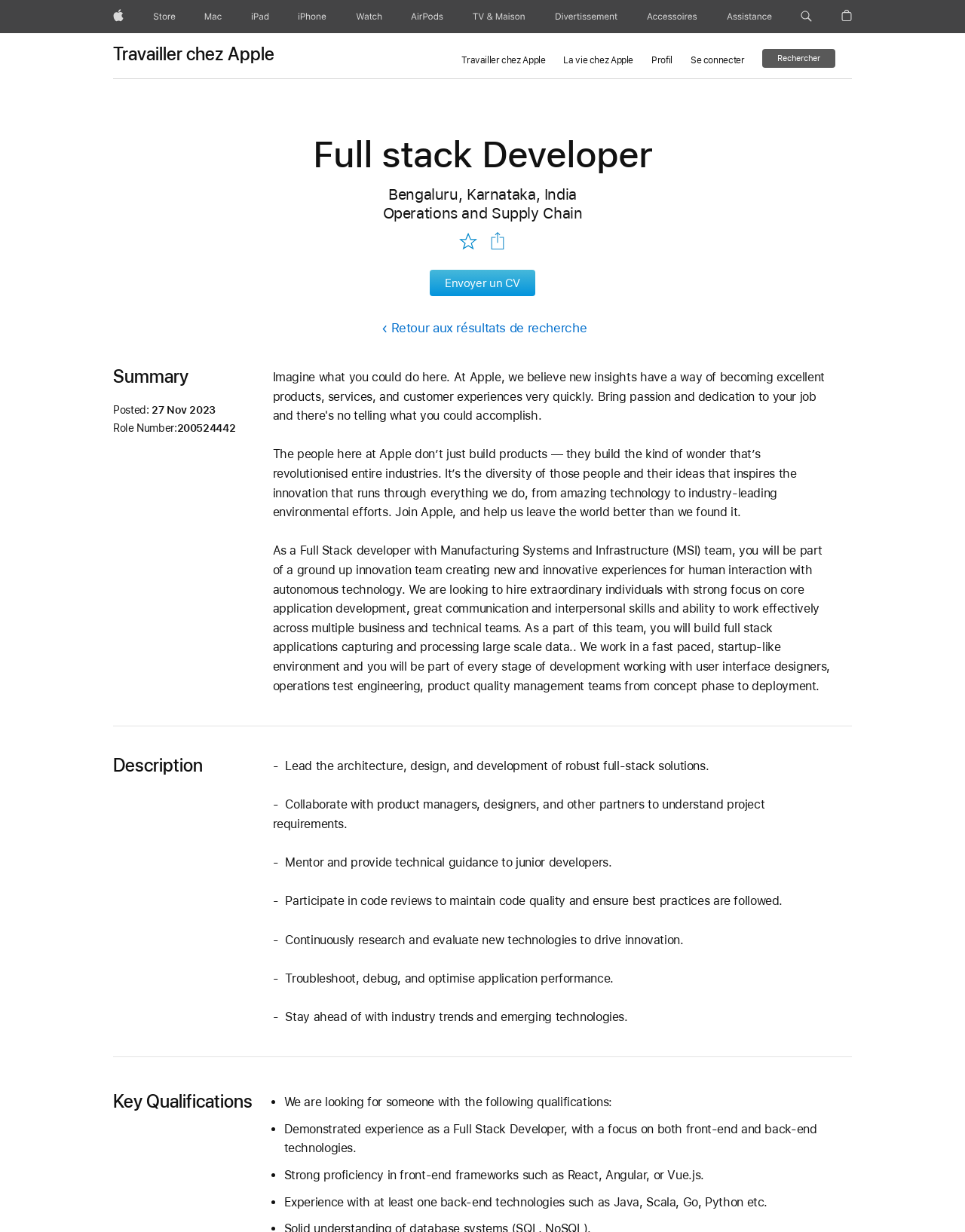Respond to the following question with a brief word or phrase:
What is the role number of the job posting?

200524442